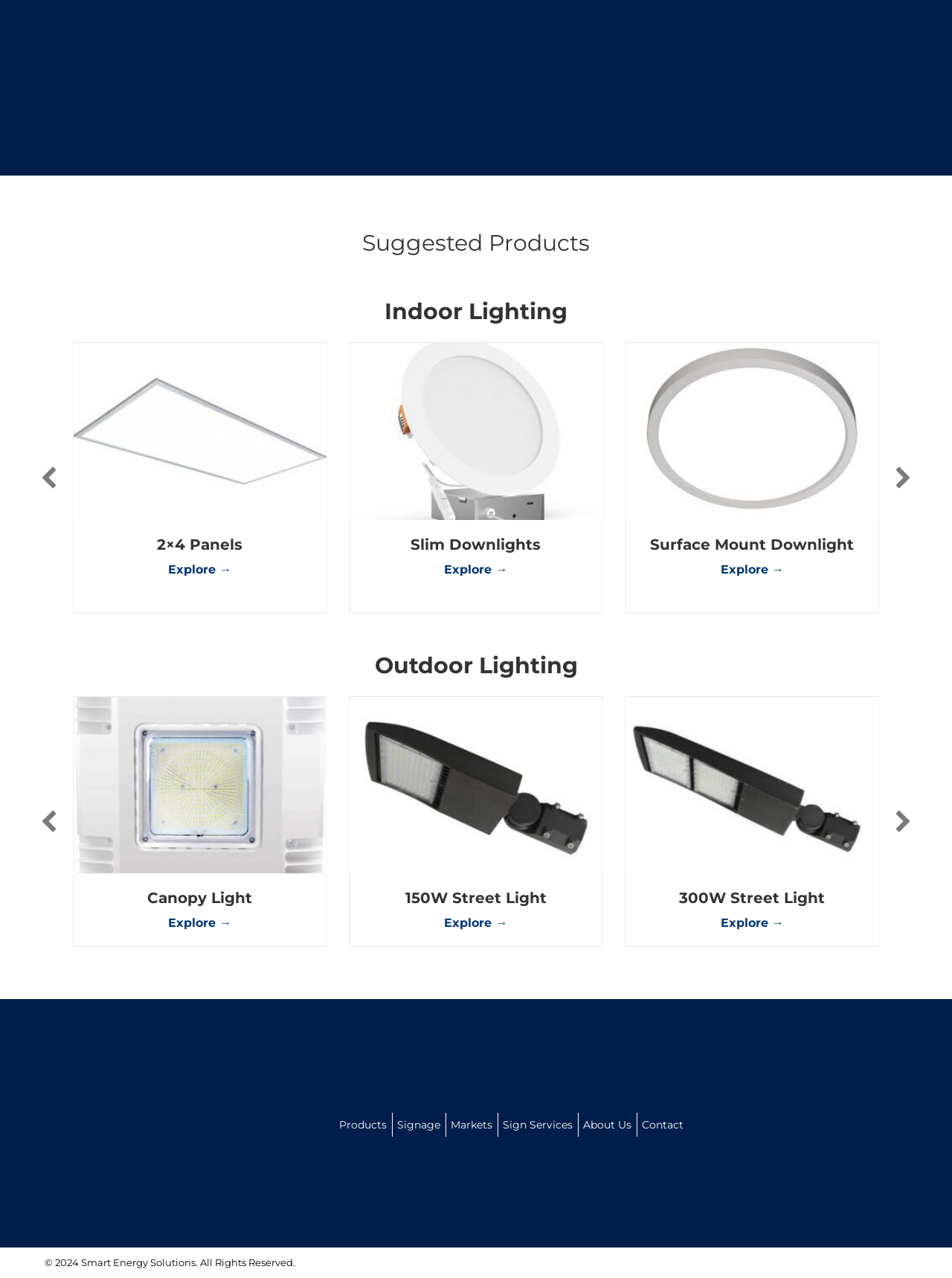Provide a one-word or short-phrase answer to the question:
What is the name of the company?

Smart Energy Solutions